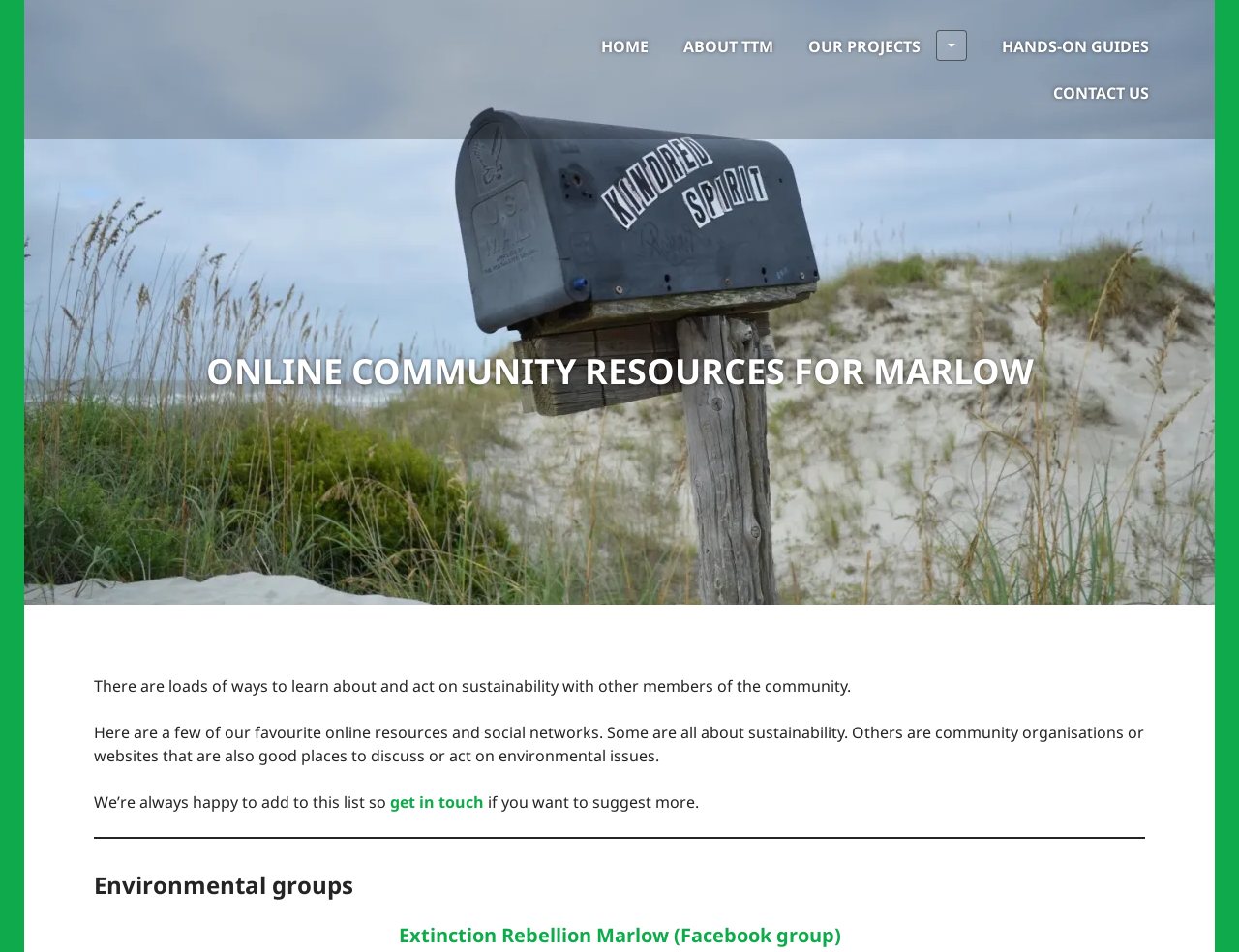Please respond to the question using a single word or phrase:
How can I suggest more online resources?

Get in touch